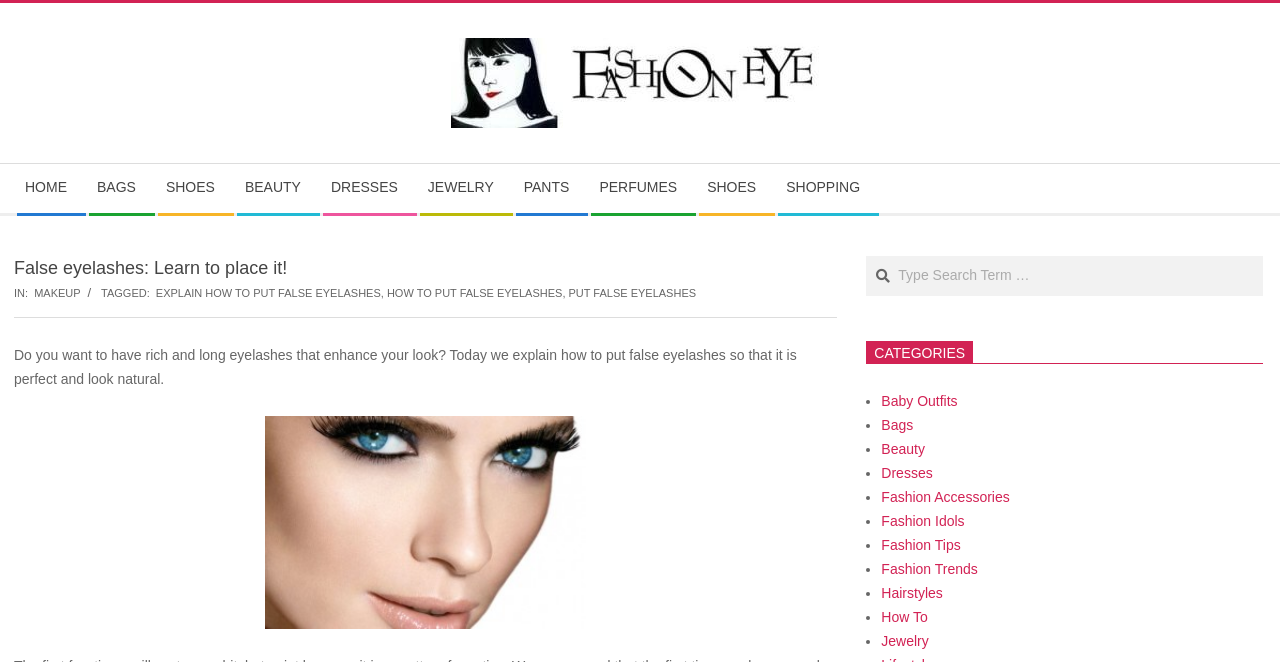Elaborate on the different components and information displayed on the webpage.

This webpage is about fashion, specifically focusing on false eyelashes. At the top, there is a logo of "Fashion Eye" with an image and a link to the homepage. Below the logo, there is a secondary navigation menu with links to various categories such as "HOME", "BAGS", "SHOES", "BEAUTY", and more.

The main content of the page is an article titled "False eyelashes: Learn to place it!" which is divided into sections. The first section has a heading and a brief introduction to the topic, explaining how to put false eyelashes to enhance one's look. Below the introduction, there is a link to the topic "false eyelashes" with an accompanying image.

On the right side of the page, there is a search bar with a label "Search" and a textbox to enter search terms. Below the search bar, there is a list of categories labeled "CATEGORIES" with links to various topics such as "Baby Outfits", "Bags", "Beauty", and more. Each category is marked with a bullet point.

Overall, the webpage has a clean layout with clear headings and concise text, making it easy to navigate and read.